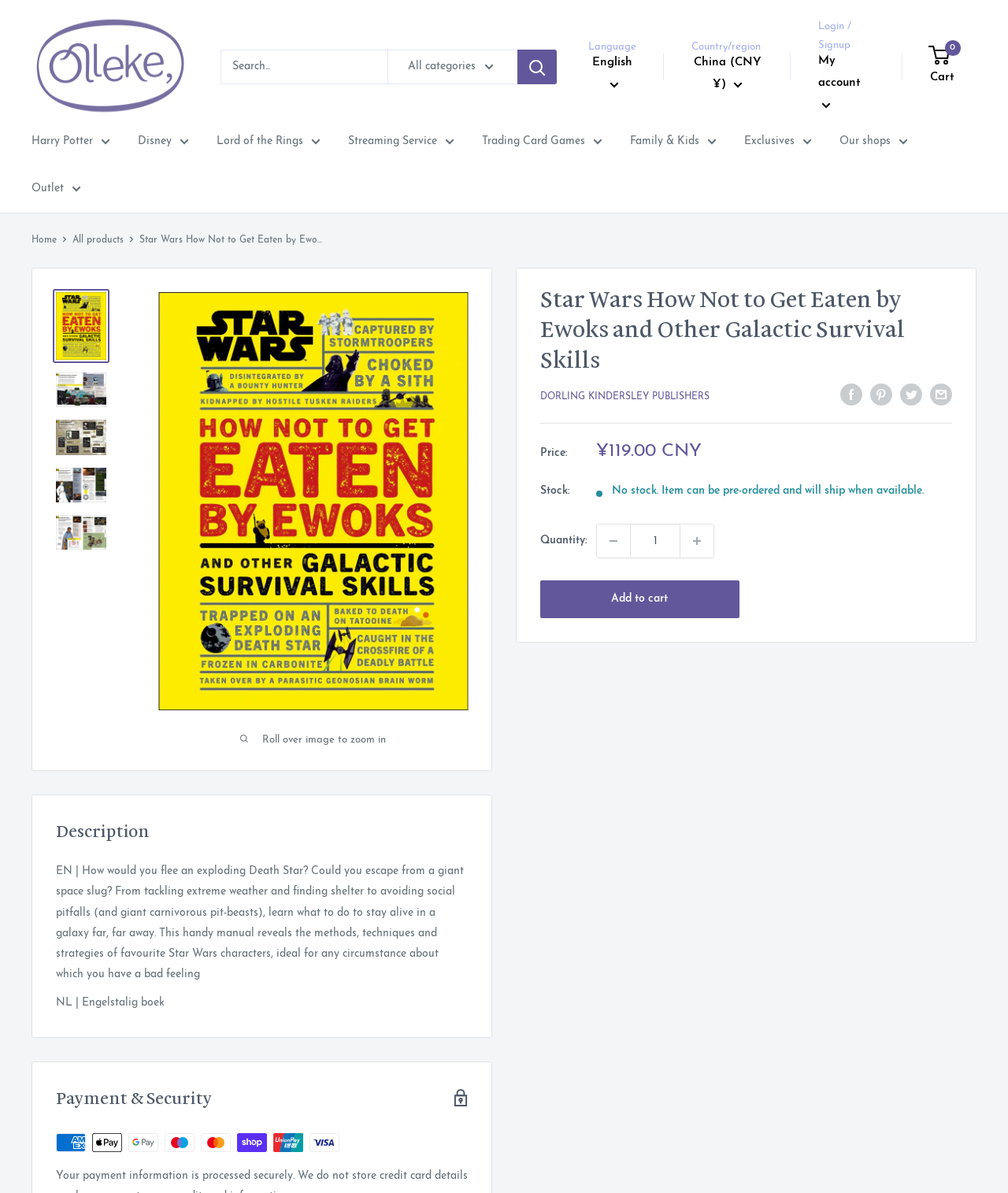Identify and extract the heading text of the webpage.

Star Wars How Not to Get Eaten by Ewoks and Other Galactic Survival Skills